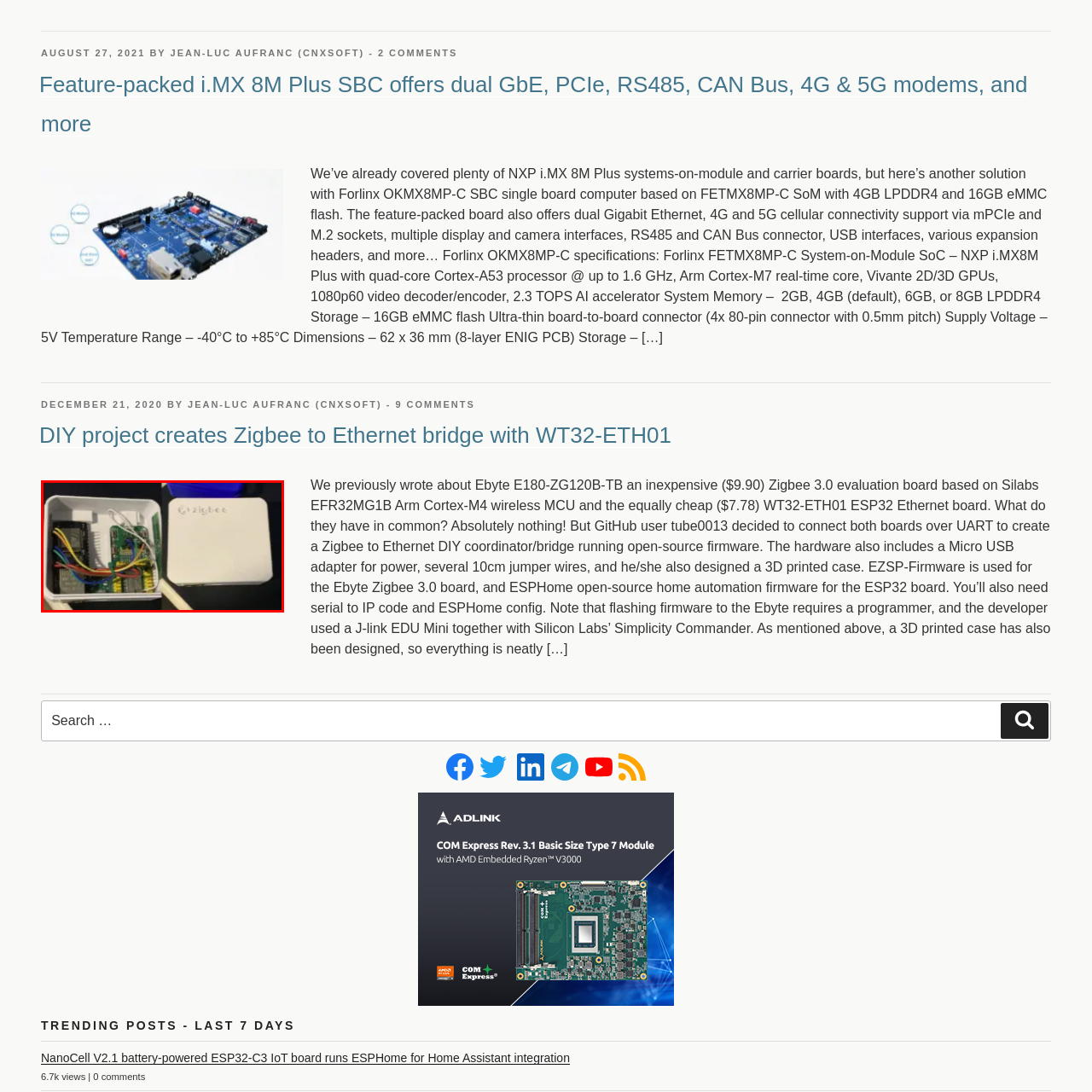Analyze the content inside the red box, What is the purpose of this DIY setup? Provide a short answer using a single word or phrase.

bridge between Zigbee and Ethernet networks